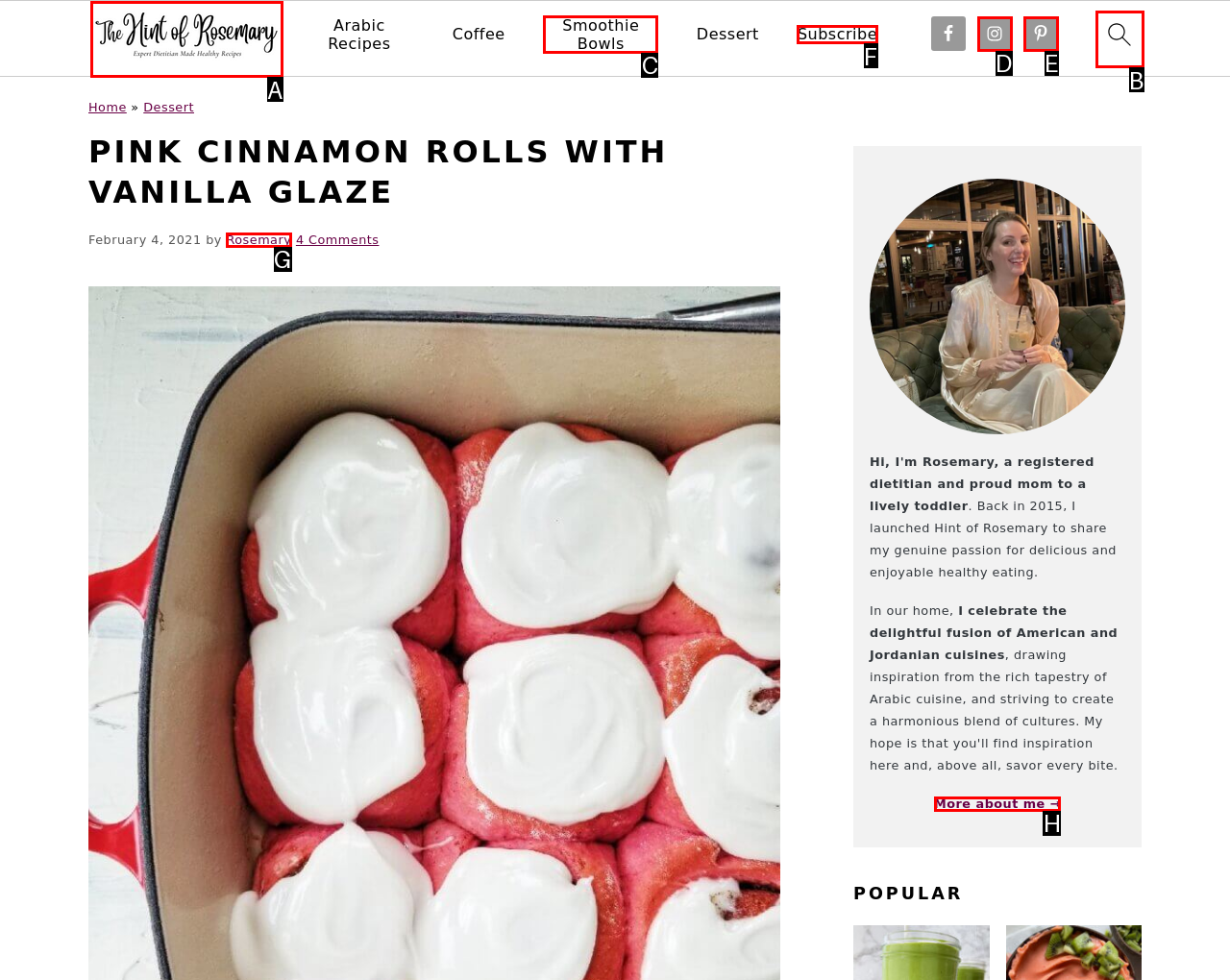Identify the HTML element to click to fulfill this task: go to homepage
Answer with the letter from the given choices.

A